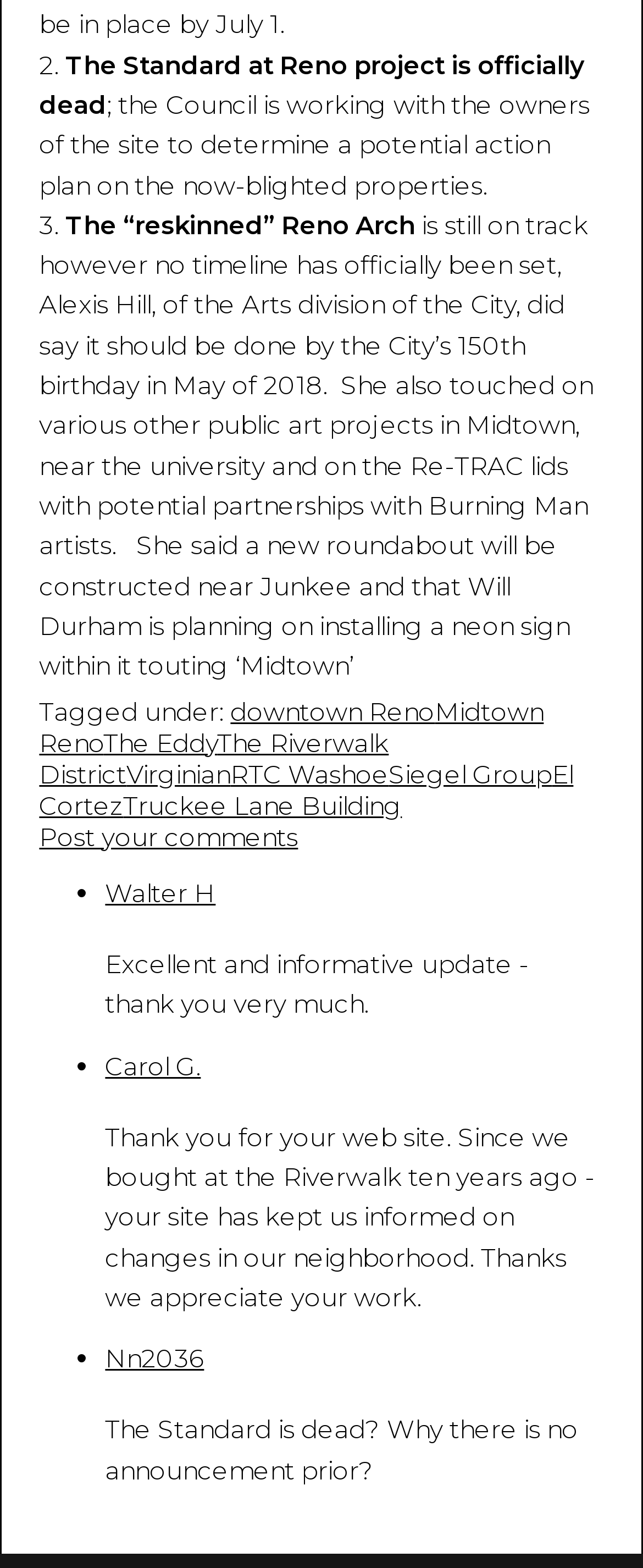Answer in one word or a short phrase: 
What is the name of the division that Alexis Hill is part of?

Arts division